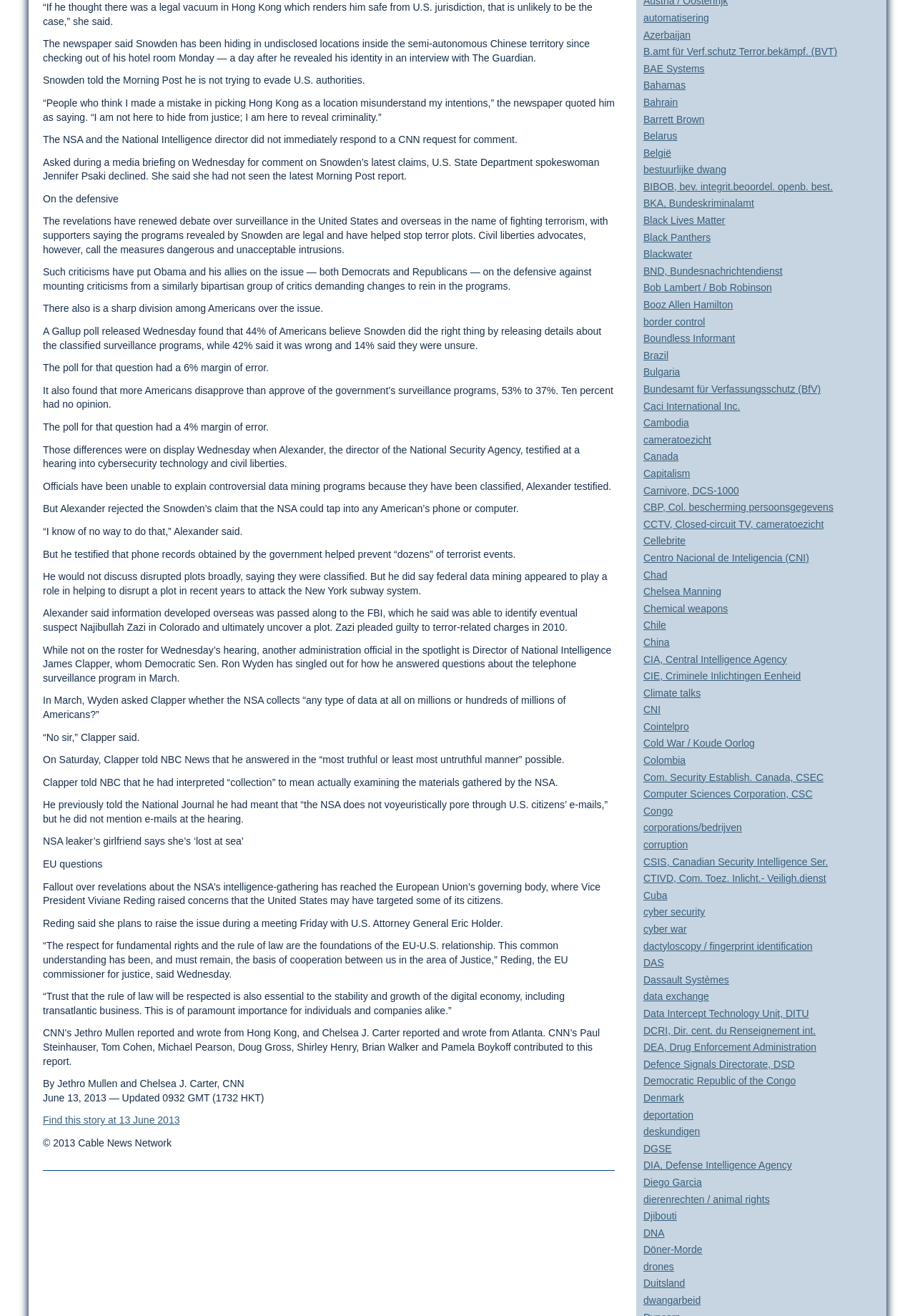What is the language of the webpage?
Please utilize the information in the image to give a detailed response to the question.

Although most of the links on the webpage are in English, some of them are in Dutch, indicating that the webpage is likely intended for a bilingual audience or is a collection of resources from both English and Dutch sources.